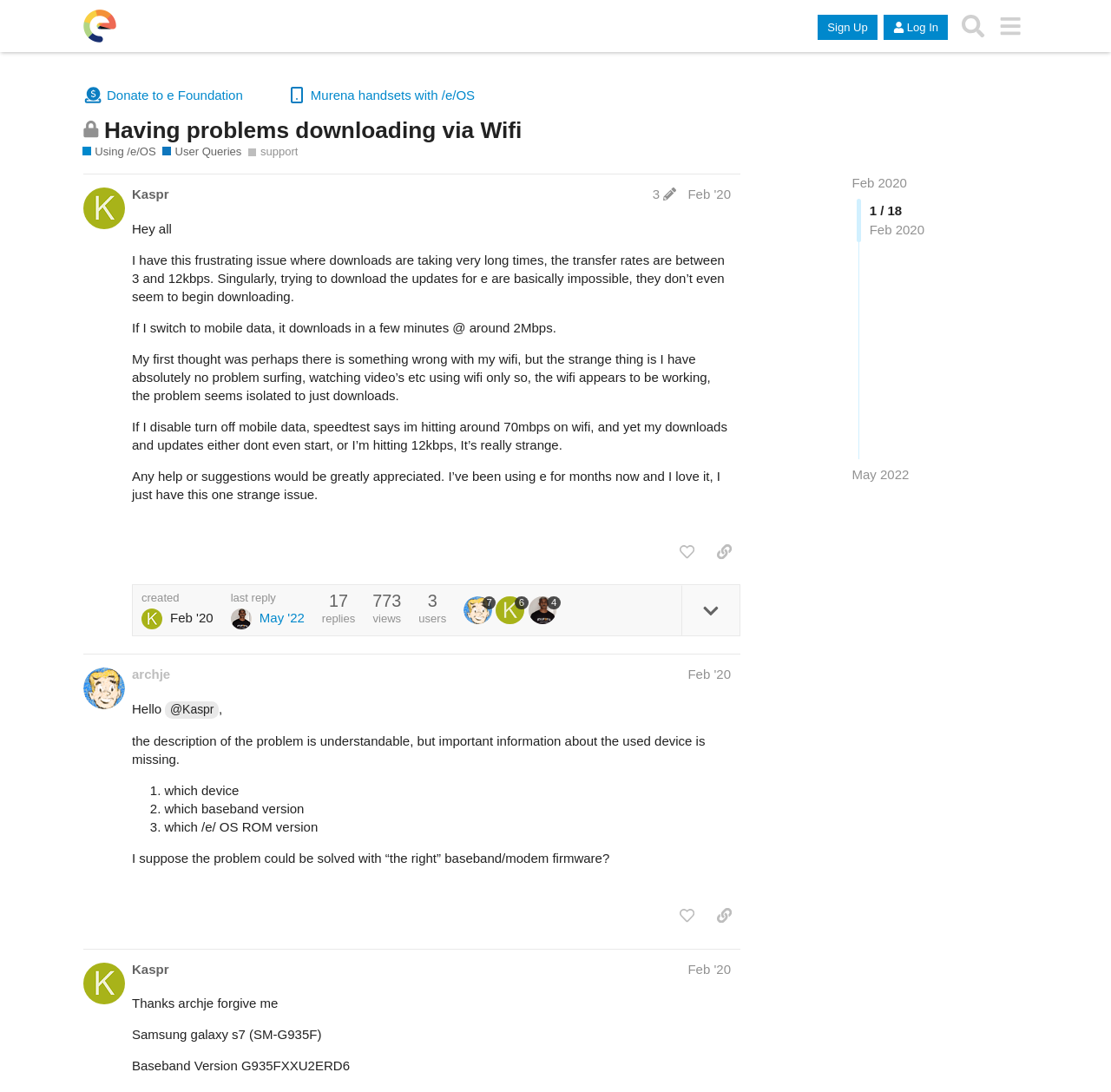Please identify the bounding box coordinates of the element on the webpage that should be clicked to follow this instruction: "View post #1 by @Kaspr". The bounding box coordinates should be given as four float numbers between 0 and 1, formatted as [left, top, right, bottom].

[0.075, 0.159, 0.755, 0.599]